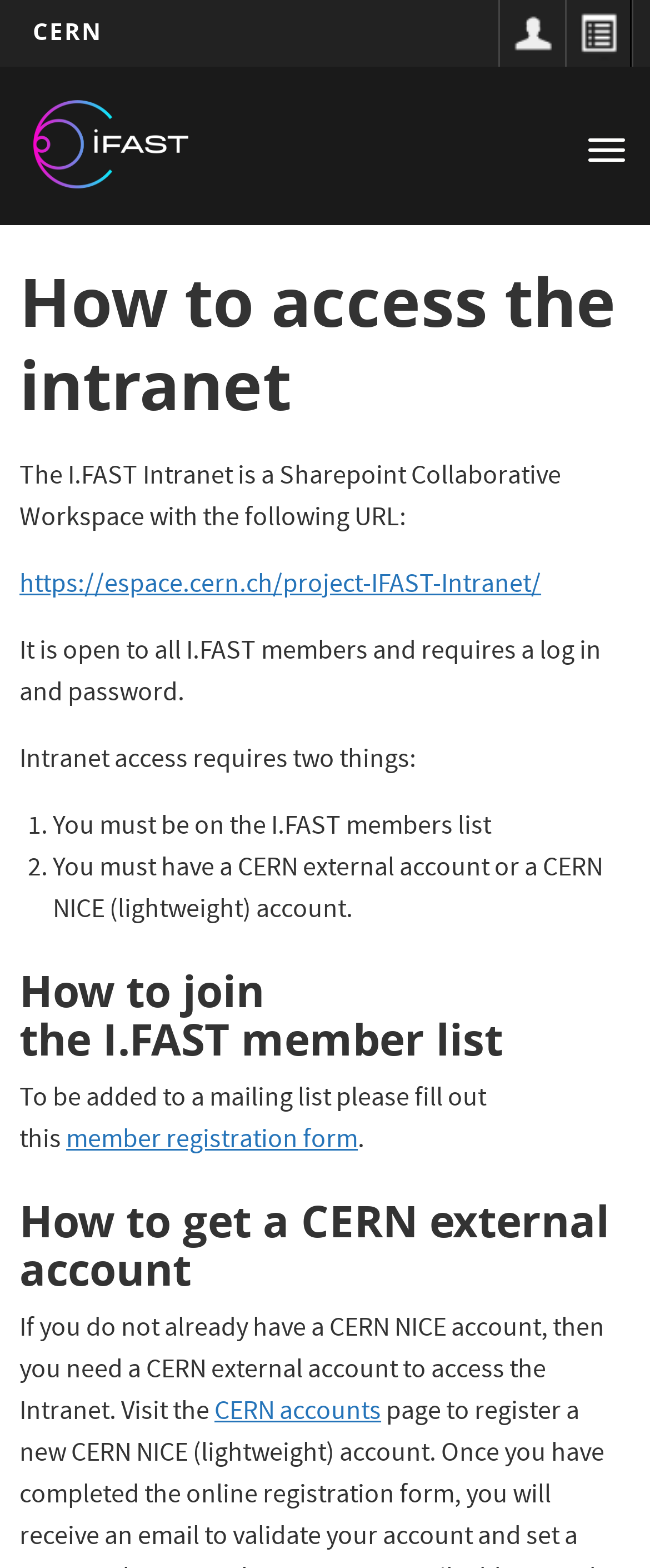Identify the bounding box coordinates of the clickable region to carry out the given instruction: "Fill out the member registration form".

[0.102, 0.716, 0.55, 0.741]